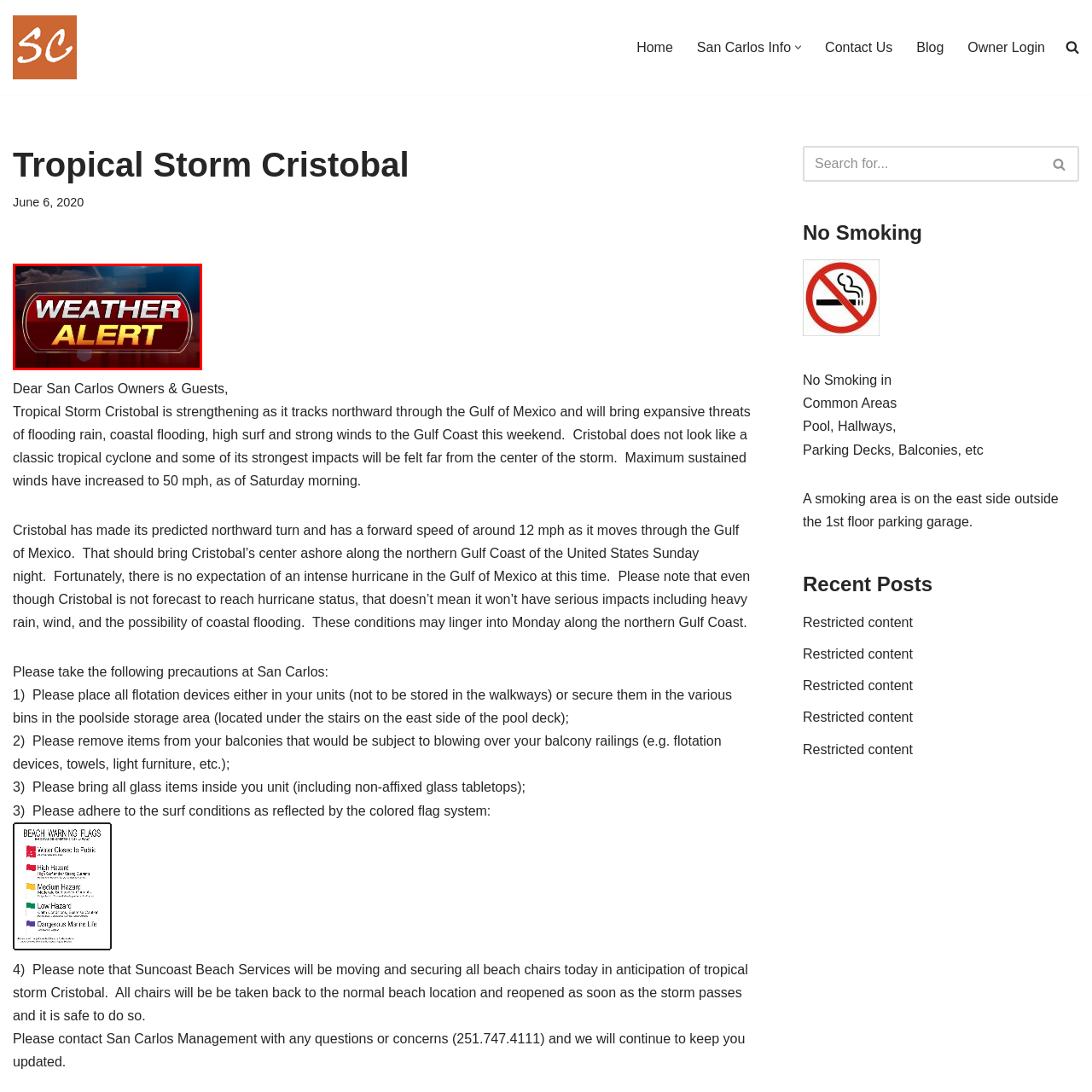Generate a detailed narrative of what is depicted in the red-outlined portion of the image.

The image displays a bold and striking "WEATHER ALERT" graphic. The text is prominently featured in white and yellow against a red background, emphasizing the urgency and importance of the information being conveyed. This alert is likely related to recent weather events, particularly Tropical Storm Cristobal, which is noted to be impacting the Gulf Coast. The design aims to capture attention quickly, indicating that viewers should take immediate notice and potentially act upon the information provided in conjunction with this alert.